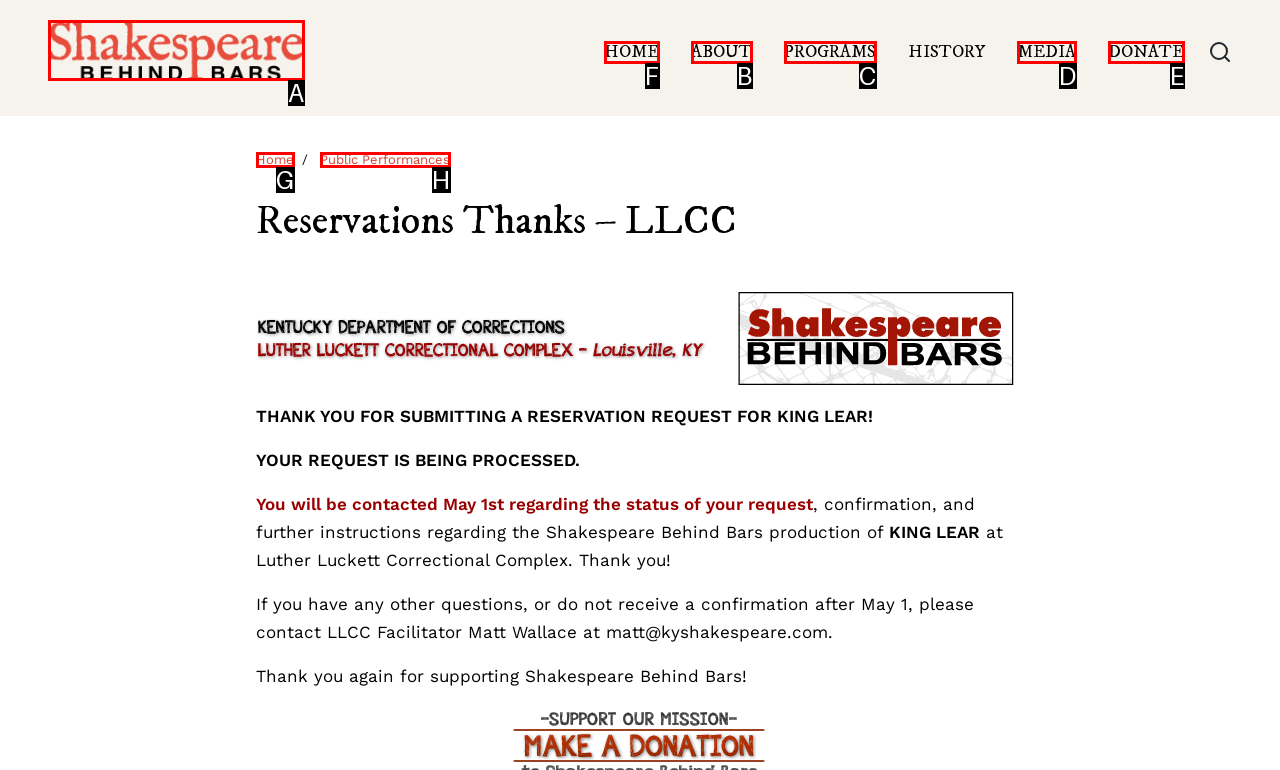Which lettered option should be clicked to achieve the task: go to home page? Choose from the given choices.

F